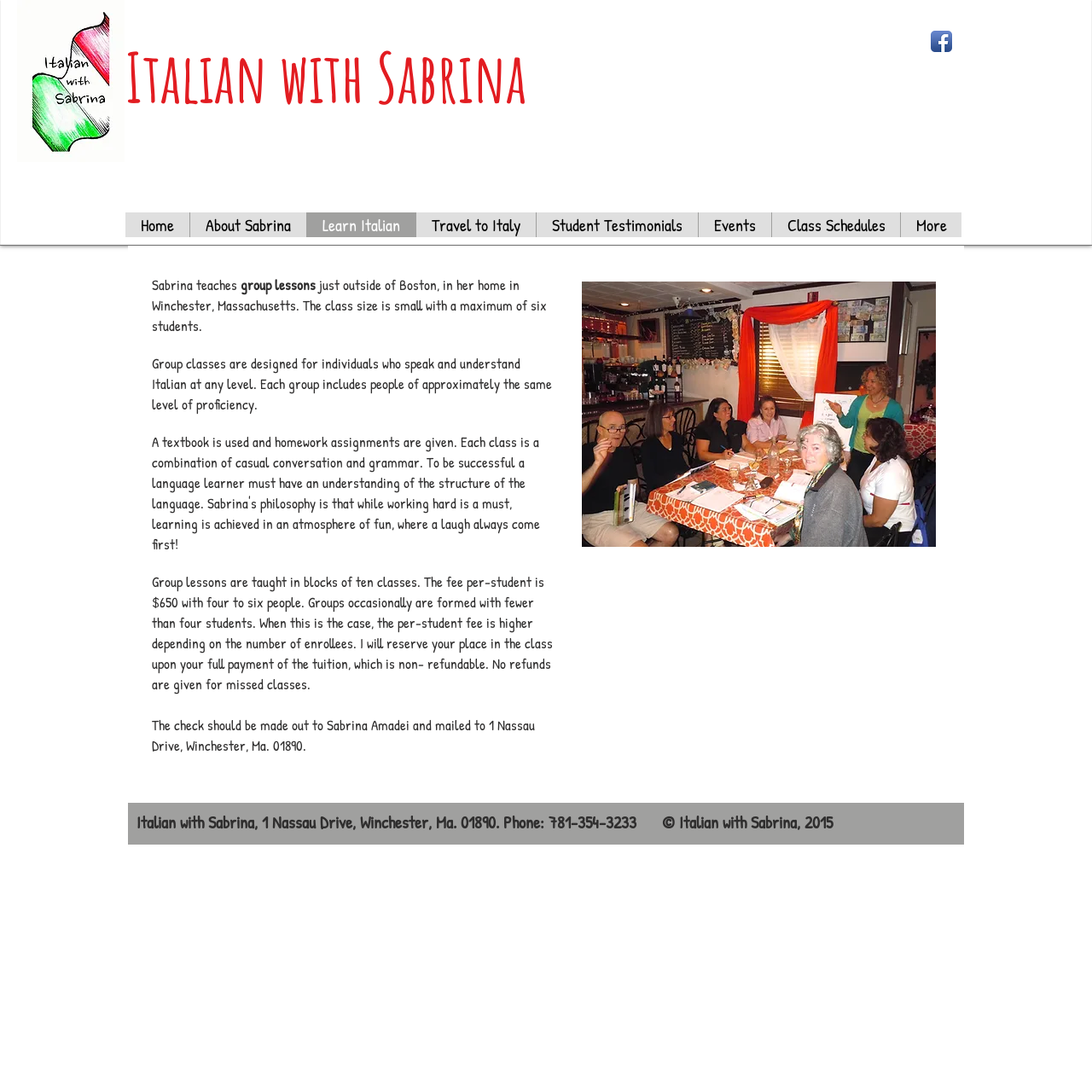Please reply with a single word or brief phrase to the question: 
What is the location of Sabrina's classes?

Winchester, Massachusetts